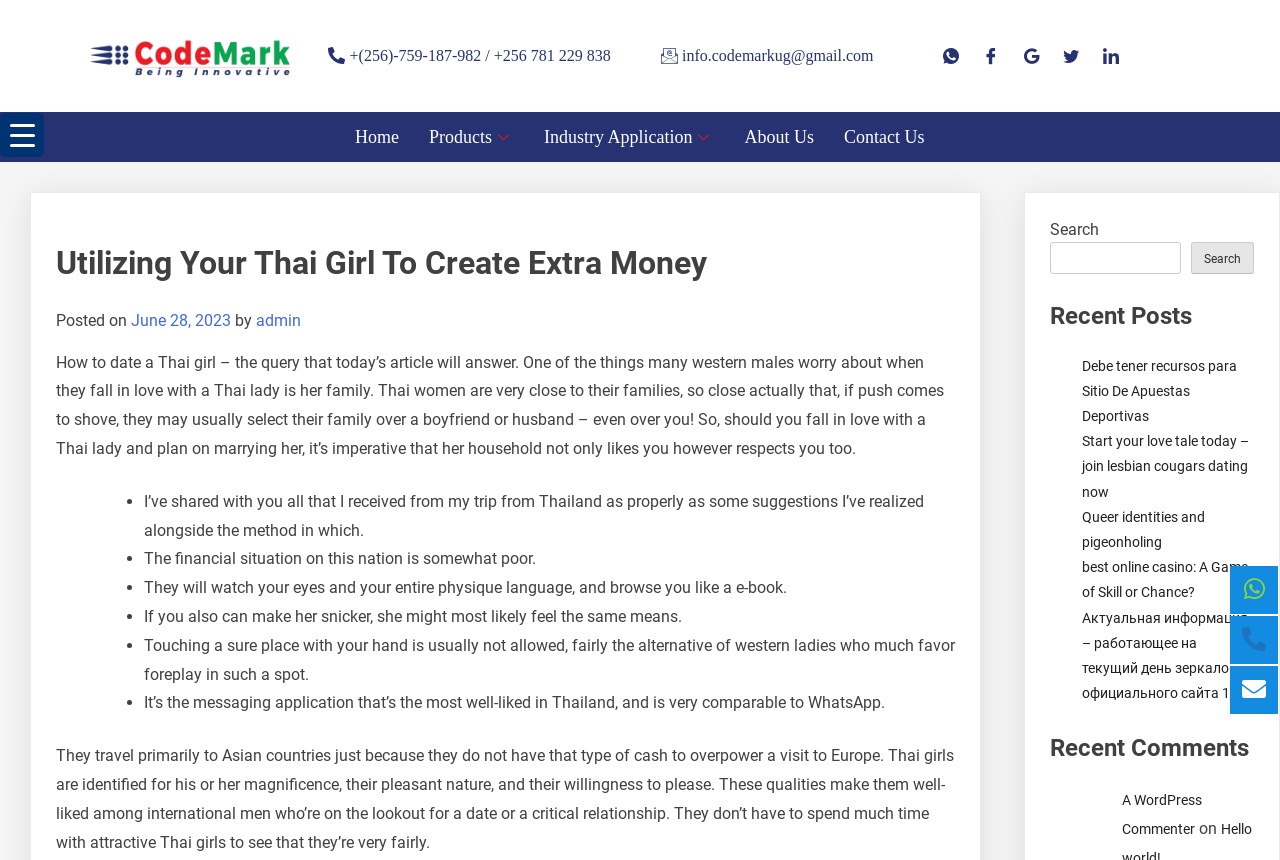Show me the bounding box coordinates of the clickable region to achieve the task as per the instruction: "Contact us through email".

[0.516, 0.051, 0.682, 0.079]